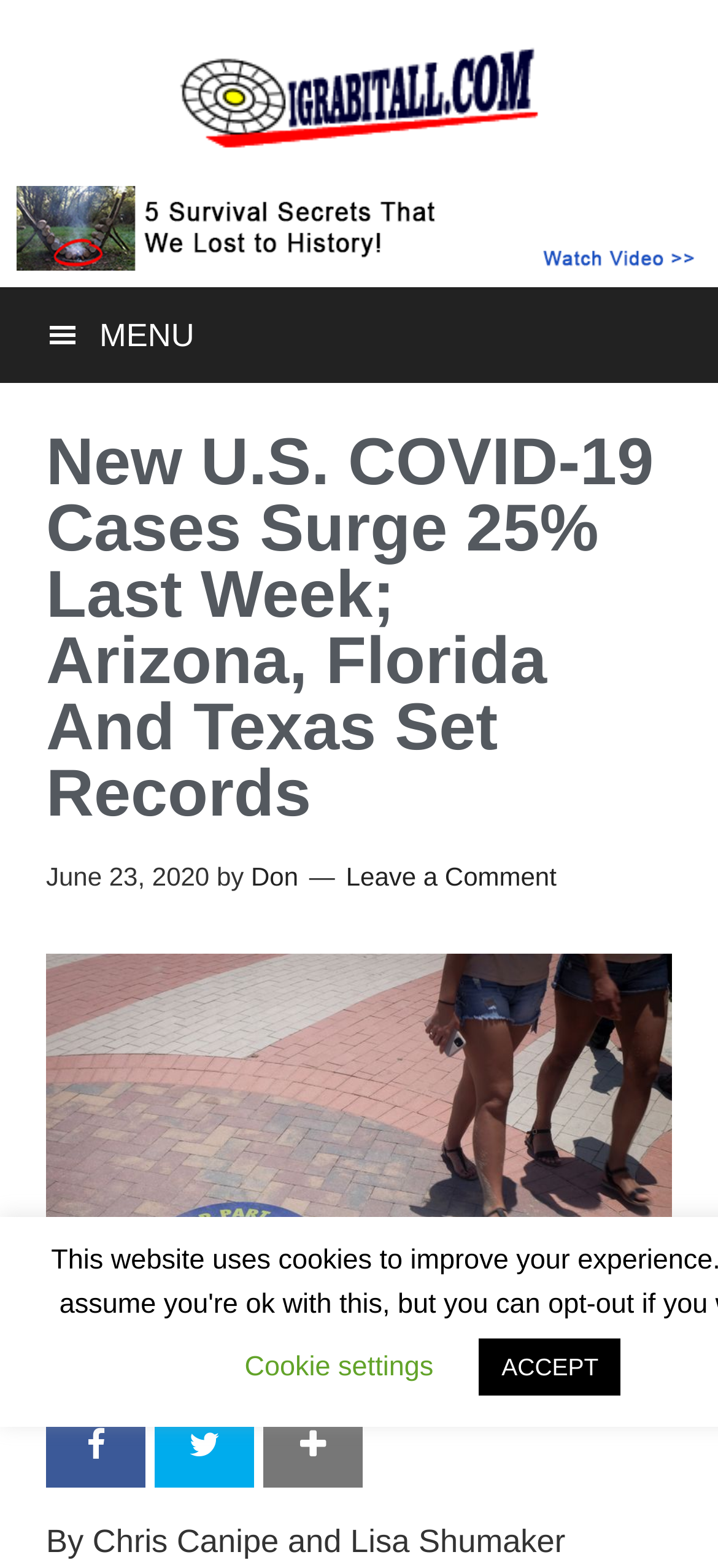Please identify the bounding box coordinates of the area that needs to be clicked to follow this instruction: "Leave a Comment".

[0.482, 0.549, 0.775, 0.568]